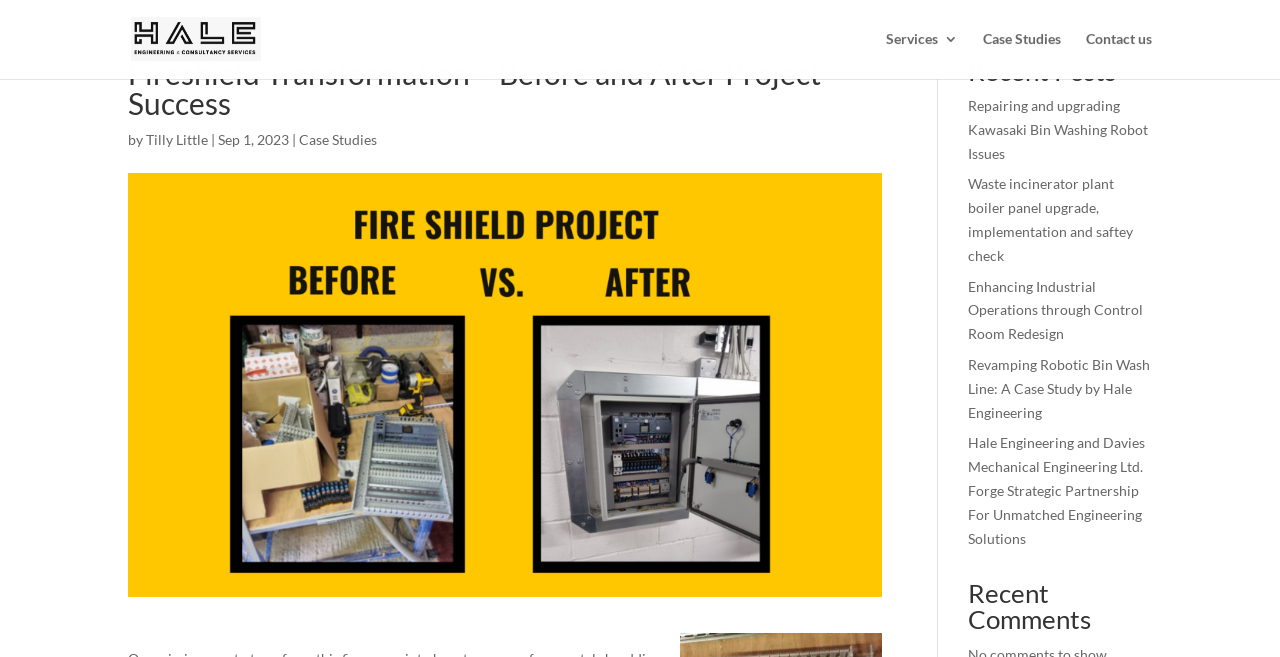What section is located below the recent posts?
Refer to the image and offer an in-depth and detailed answer to the question.

The section located below the recent posts is the 'Recent Comments' section, which is indicated by the heading element with the text 'Recent Comments' and is positioned below the recent posts section based on its y1 and y2 coordinates.